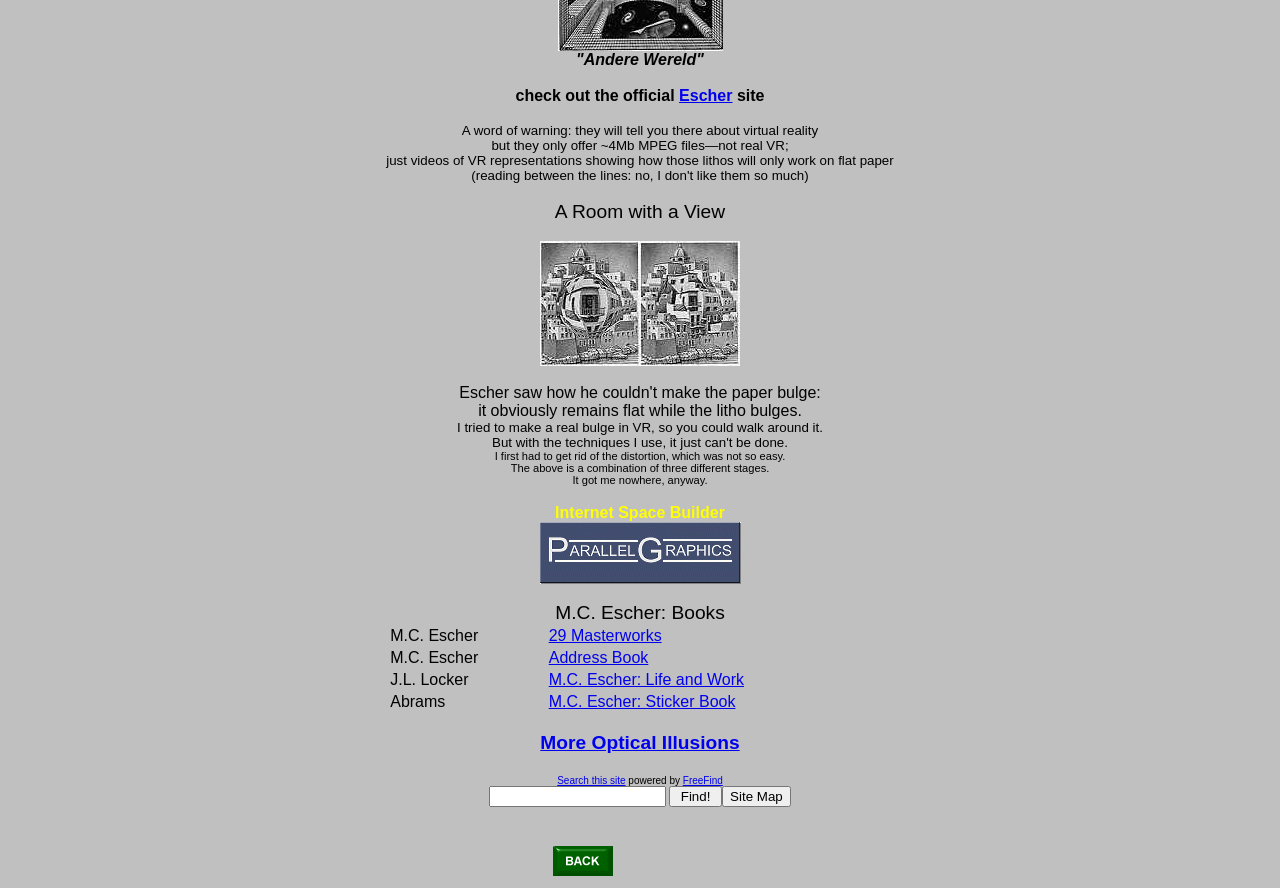Respond with a single word or phrase to the following question: What is the theme of the webpage?

Optical Illusions